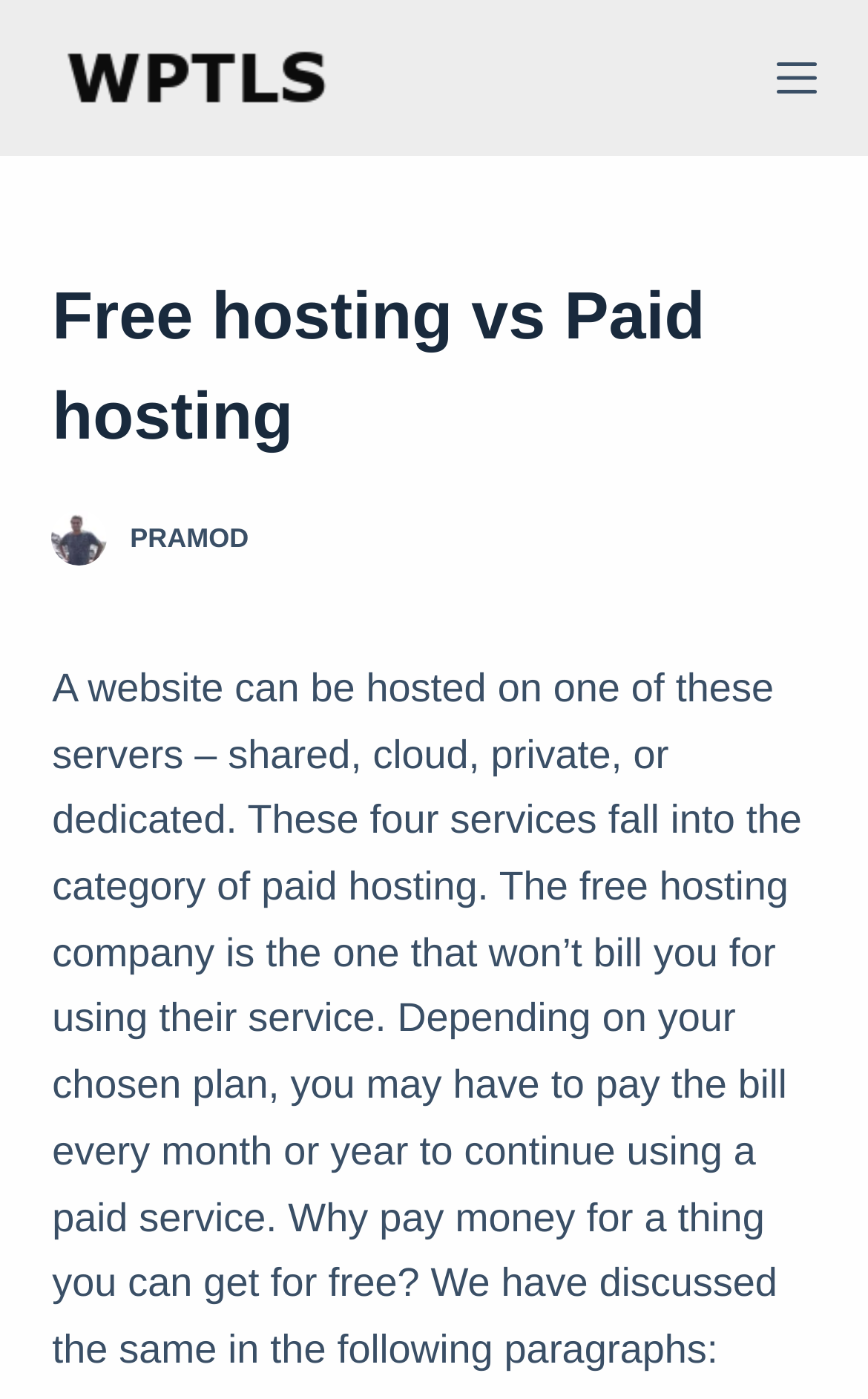Who is the author of the content?
Please provide a detailed and thorough answer to the question.

The link element with the text 'pramod' and the image element with the same text suggest that Pramod is the author of the content on this webpage.